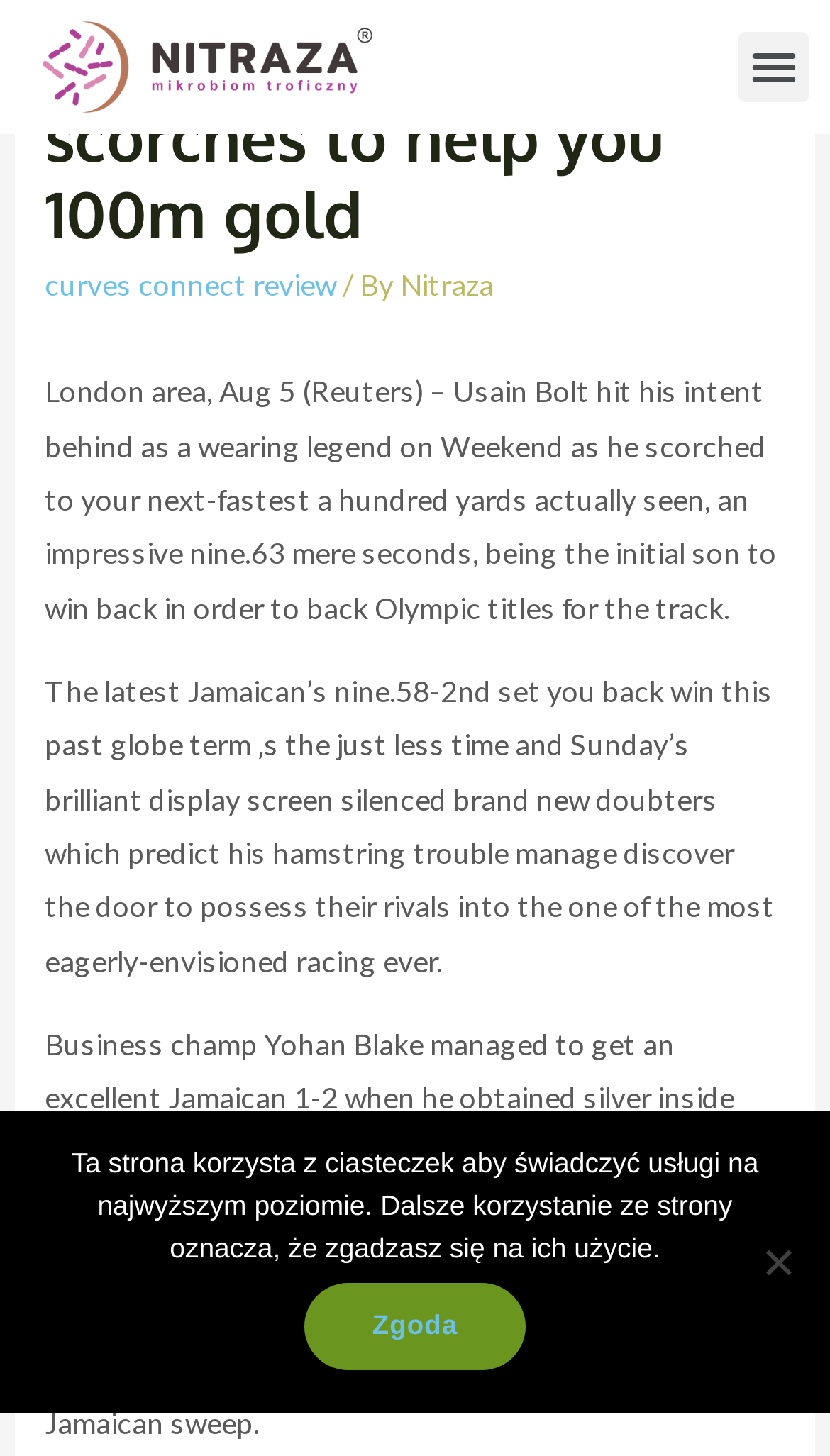What is the nationality of Justin Gatlin?
Based on the visual information, provide a detailed and comprehensive answer.

The text mentions that Justin Gatlin of your Joined says got bronze inside the nine.79 given that earliest eight males all the broke ten moments, indicating that he is from the United States.